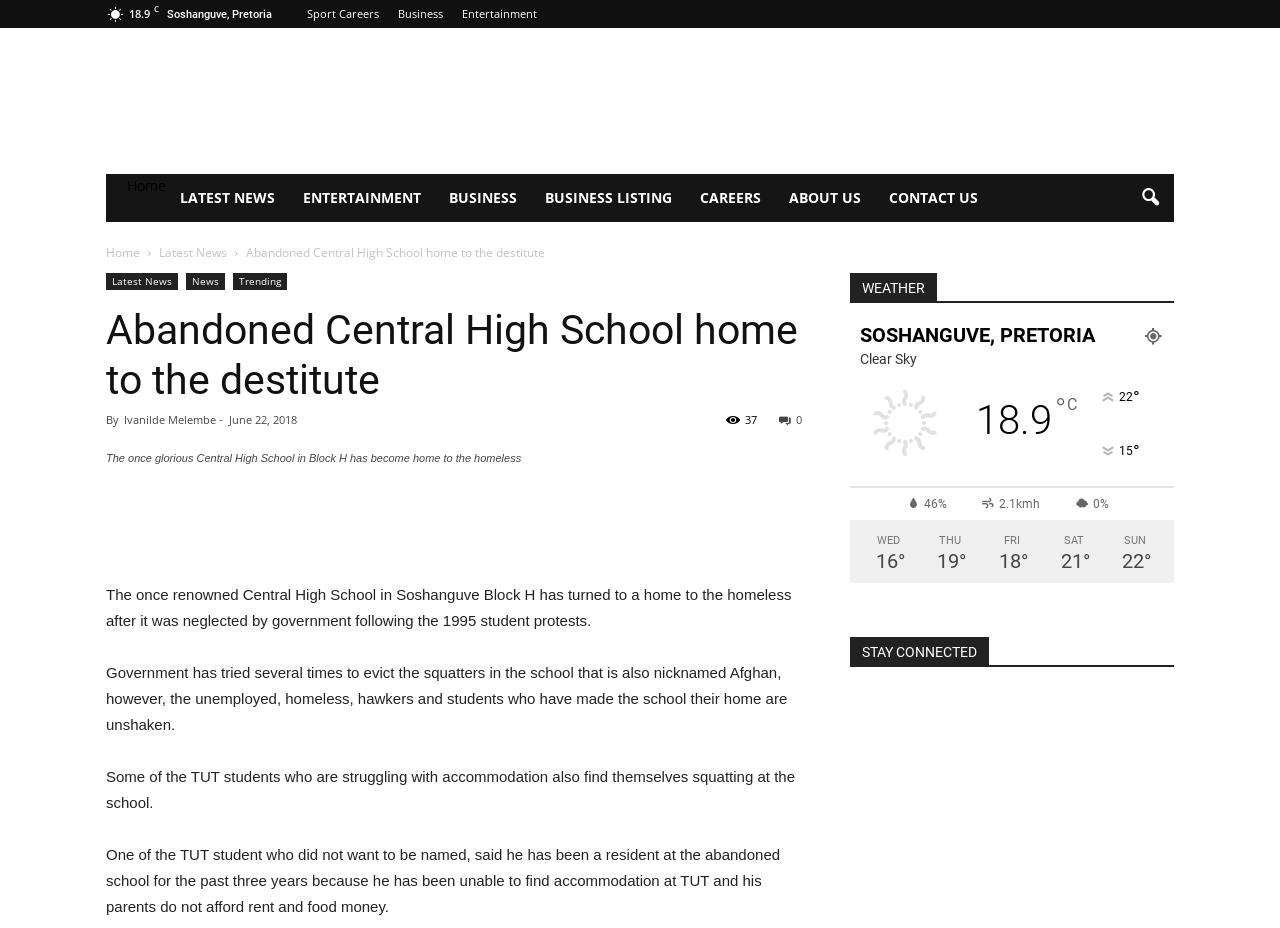Identify the bounding box coordinates of the area that should be clicked in order to complete the given instruction: "Click on ENTERTAINMENT". The bounding box coordinates should be four float numbers between 0 and 1, i.e., [left, top, right, bottom].

[0.226, 0.188, 0.34, 0.239]